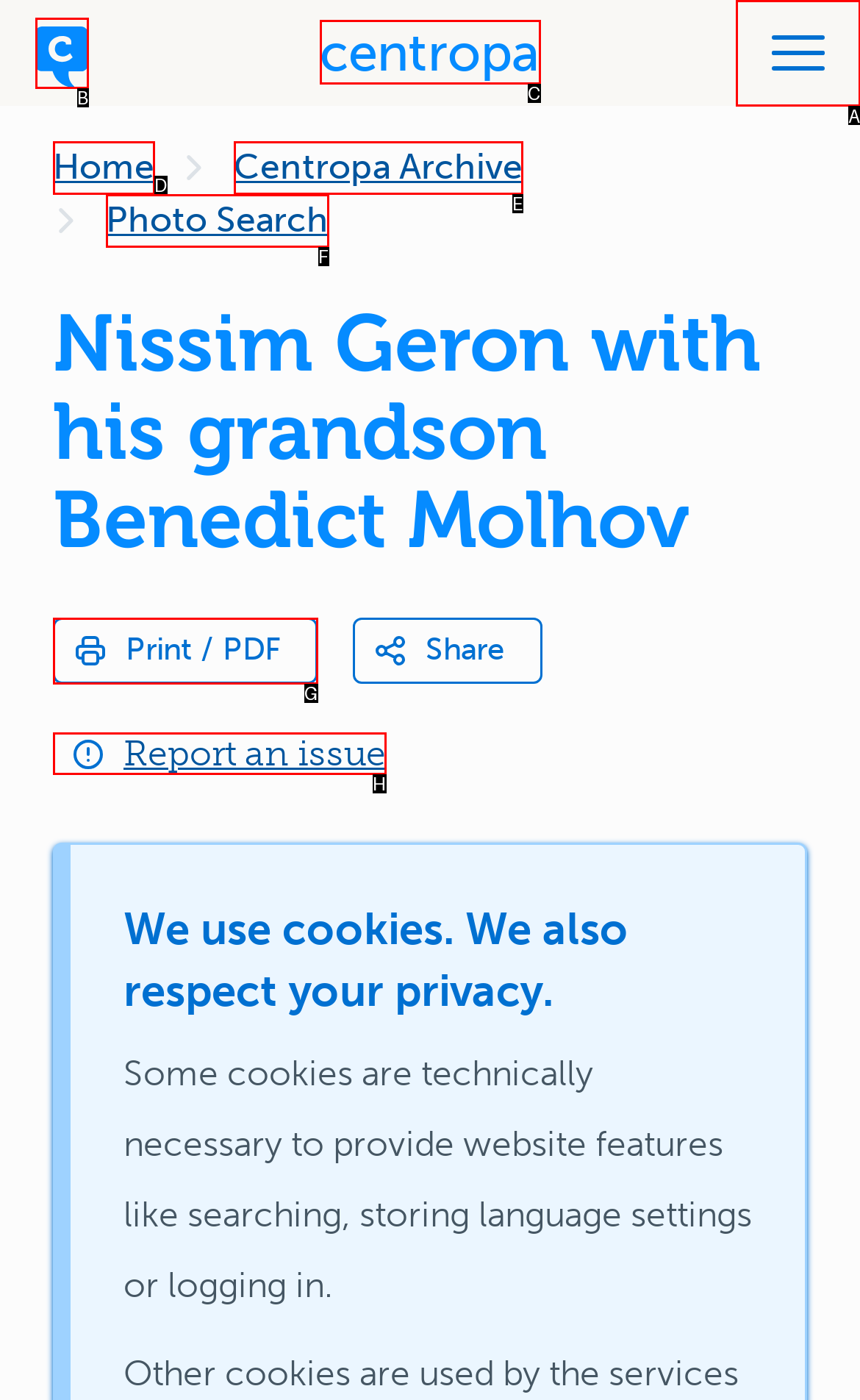Figure out which option to click to perform the following task: open menu
Provide the letter of the correct option in your response.

A